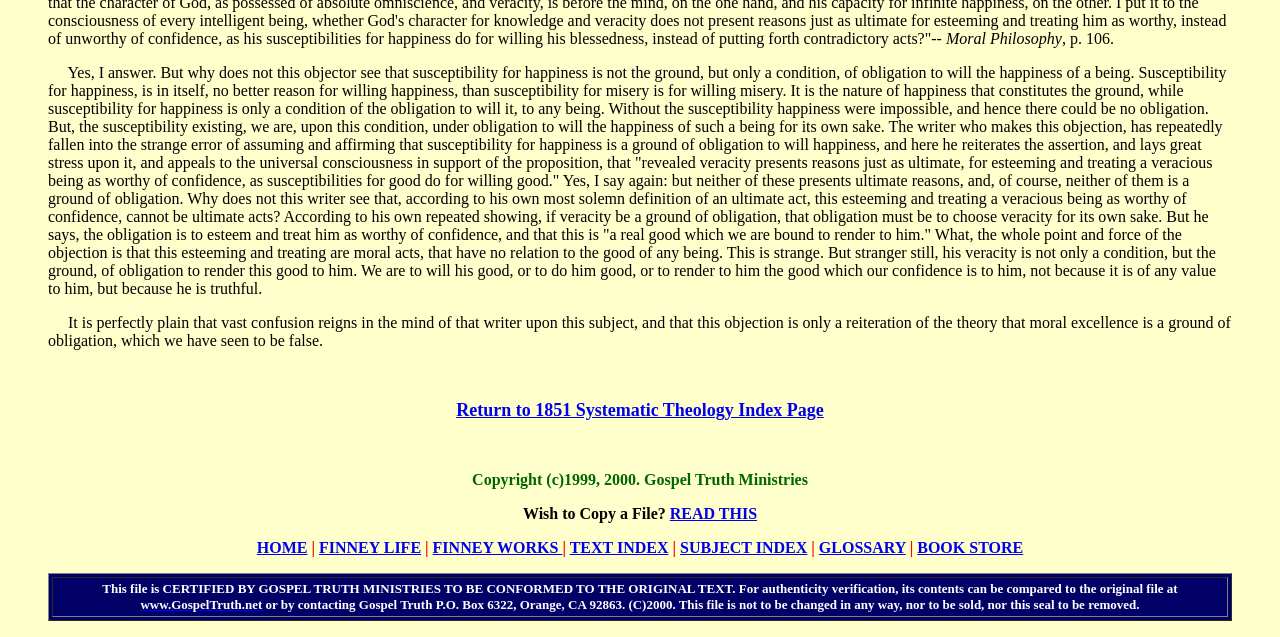What is the copyright notice at the bottom of the page?
Please answer the question as detailed as possible based on the image.

The copyright notice at the bottom of the page indicates that the content is copyrighted by Gospel Truth Ministries from 1999 to 2000, which suggests that the website is owned or operated by this organization.